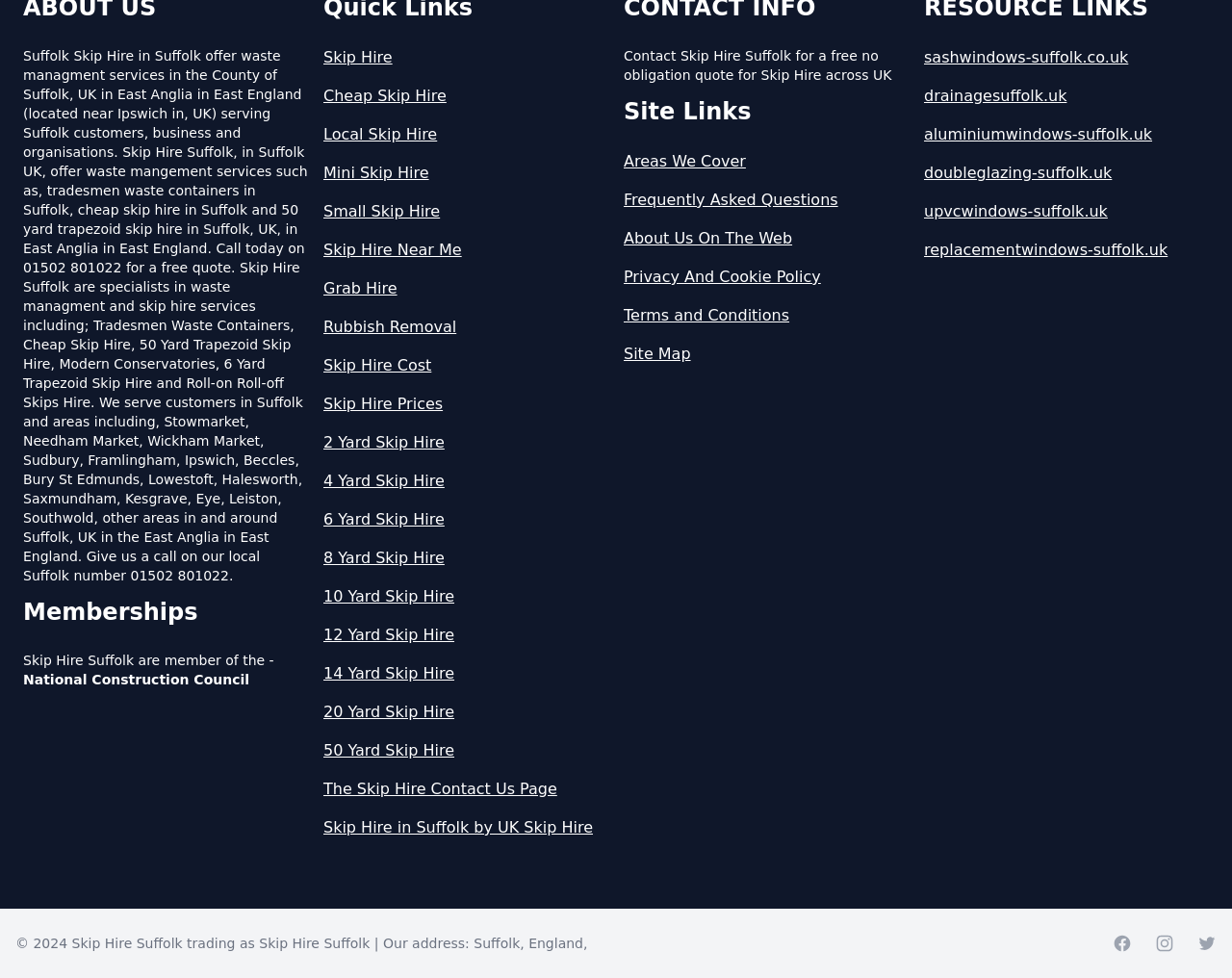Please identify the bounding box coordinates for the region that you need to click to follow this instruction: "Call for a free quote".

[0.019, 0.049, 0.25, 0.596]